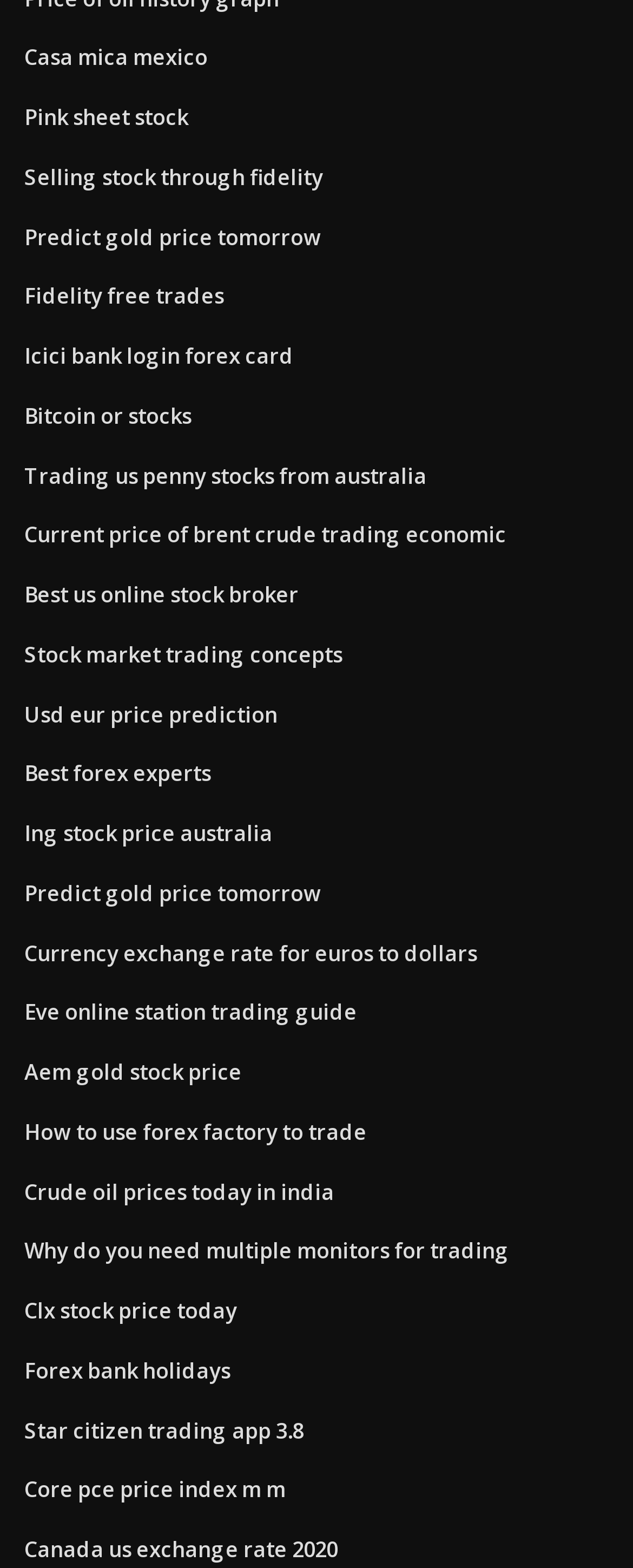Using details from the image, please answer the following question comprehensively:
What is the main topic of this webpage?

Based on the links provided on the webpage, it appears that the main topic is finance, as it includes various links related to stock markets, trading, and currency exchange rates.